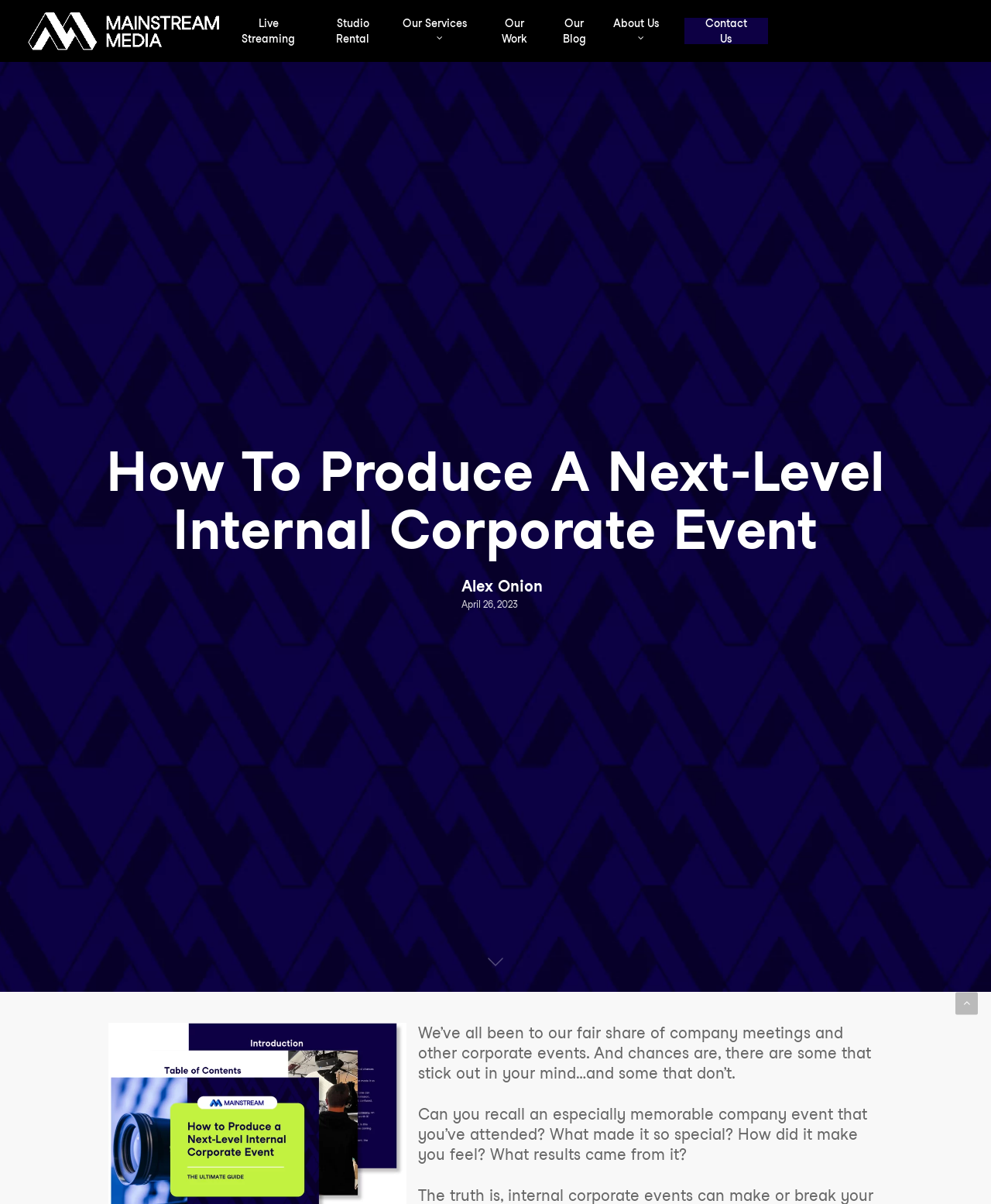What is the shape of the icon in the bottom-right corner?
Refer to the image and provide a concise answer in one word or phrase.

Square